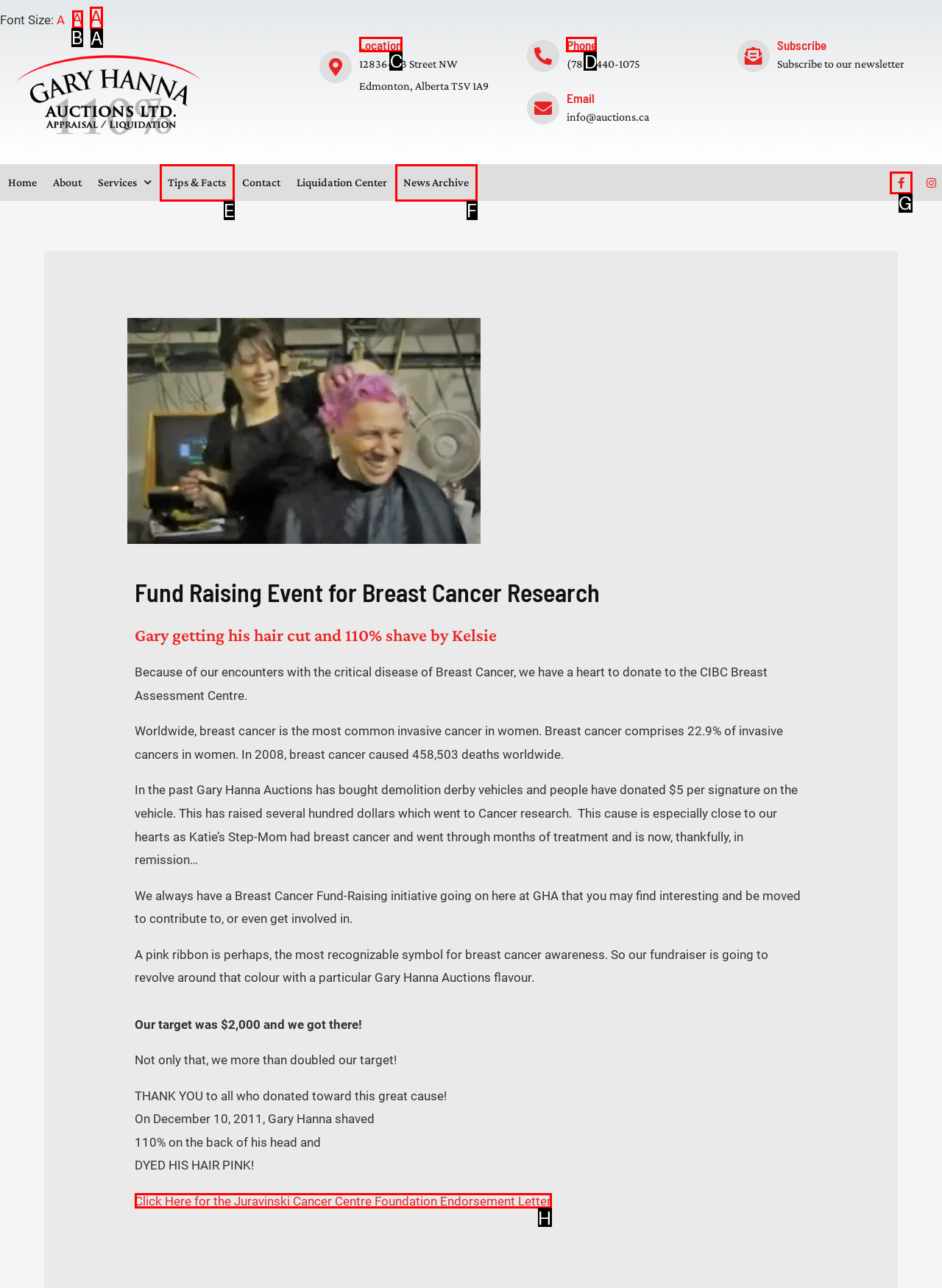Select the letter of the UI element you need to click to complete this task: Click the 'Location' link.

C